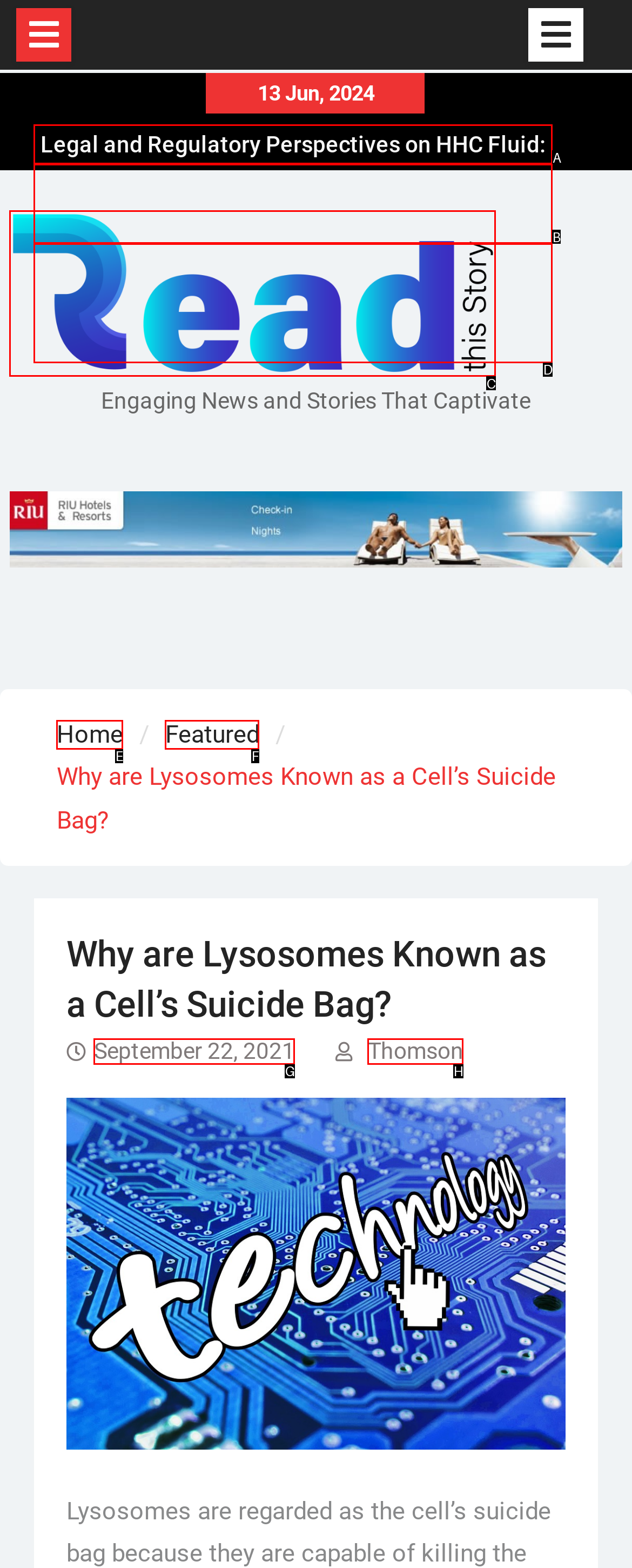Select the correct option based on the description: Home
Answer directly with the option’s letter.

E